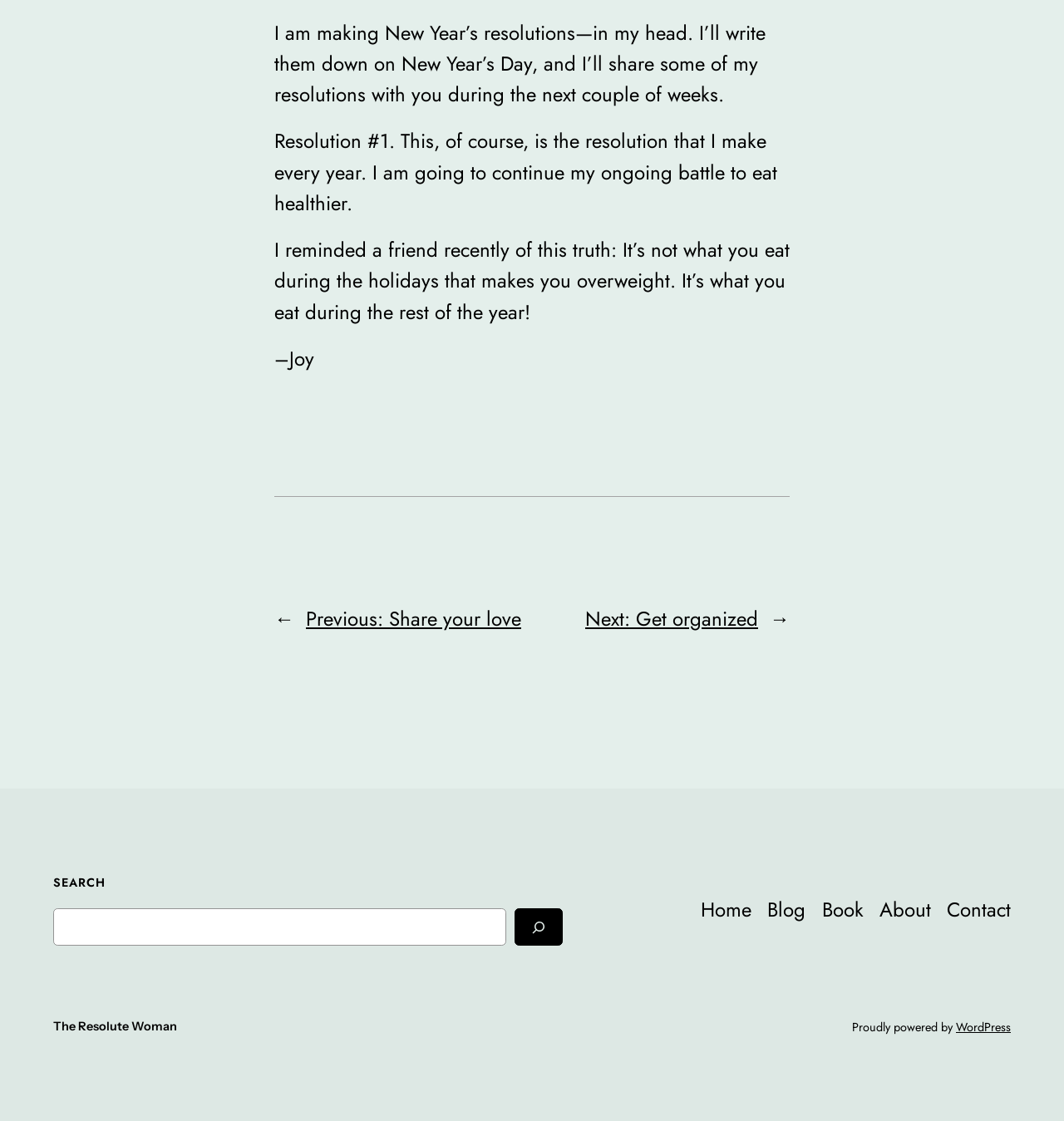Extract the bounding box coordinates for the UI element described by the text: "Previous: Share your love". The coordinates should be in the form of [left, top, right, bottom] with values between 0 and 1.

[0.288, 0.539, 0.49, 0.565]